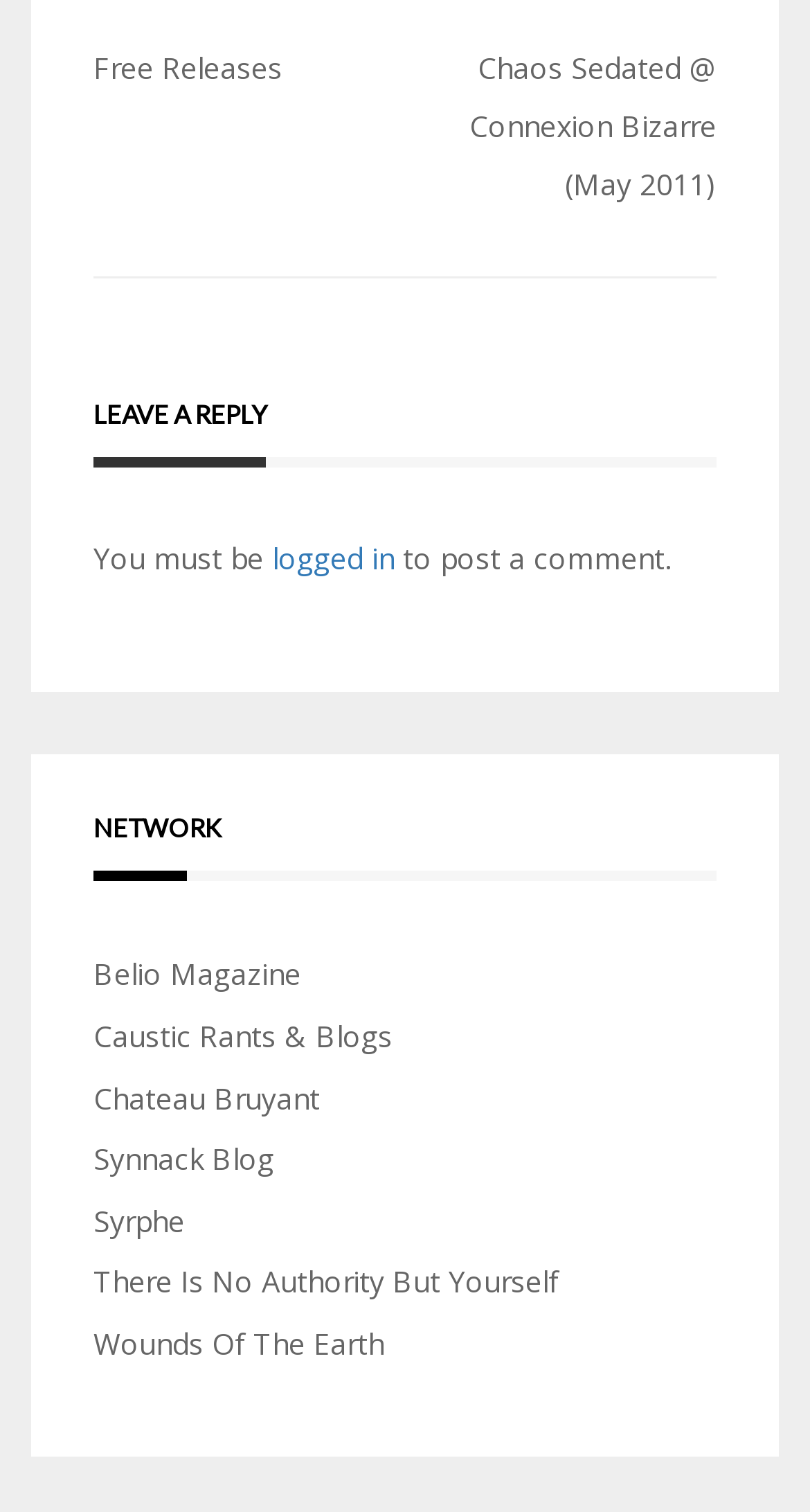Provide a short, one-word or phrase answer to the question below:
What is the first link in the top navigation menu?

Free Releases